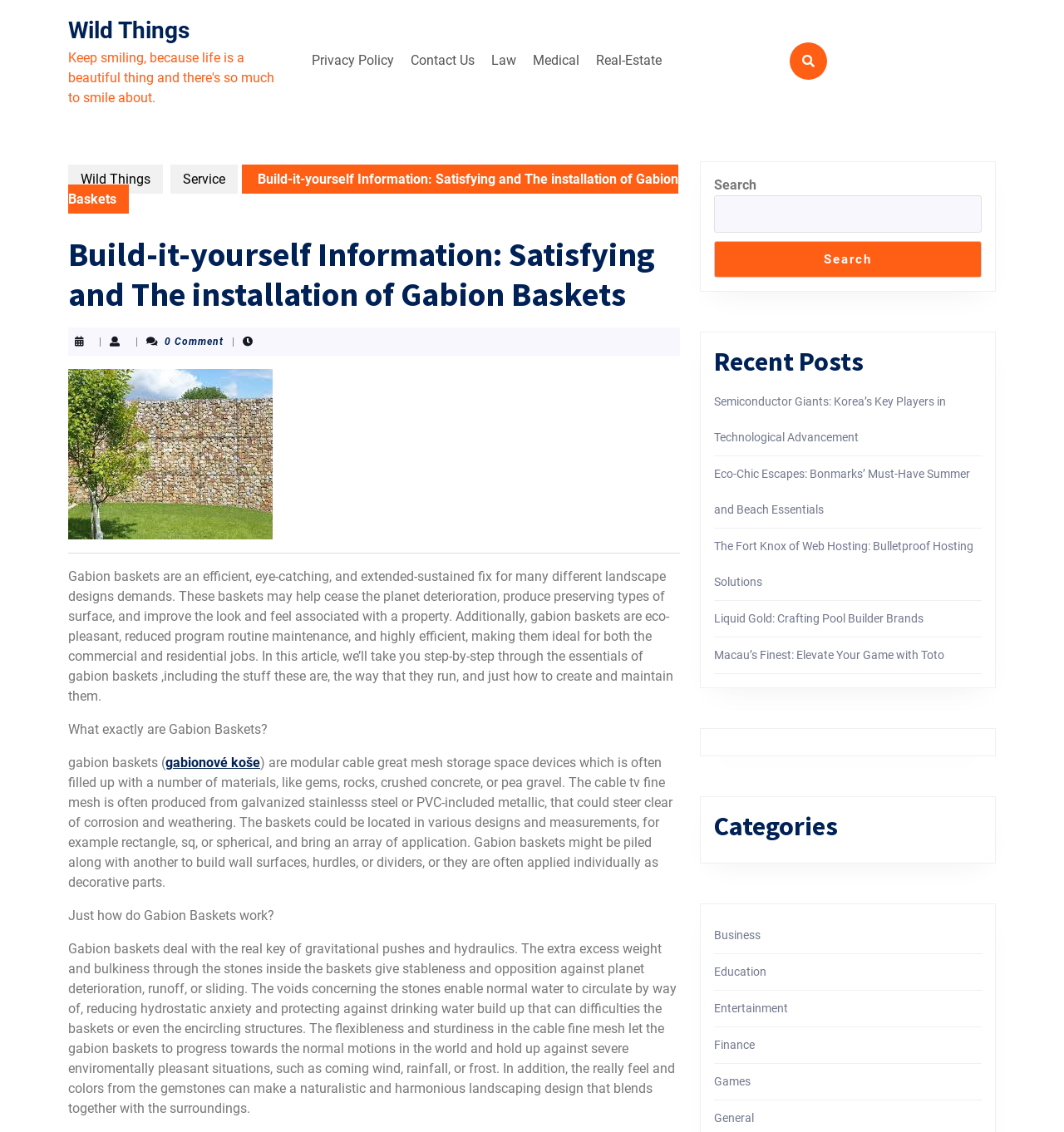Please identify the bounding box coordinates of the clickable area that will fulfill the following instruction: "Click on the 'Contact Us' link". The coordinates should be in the format of four float numbers between 0 and 1, i.e., [left, top, right, bottom].

[0.38, 0.039, 0.452, 0.068]